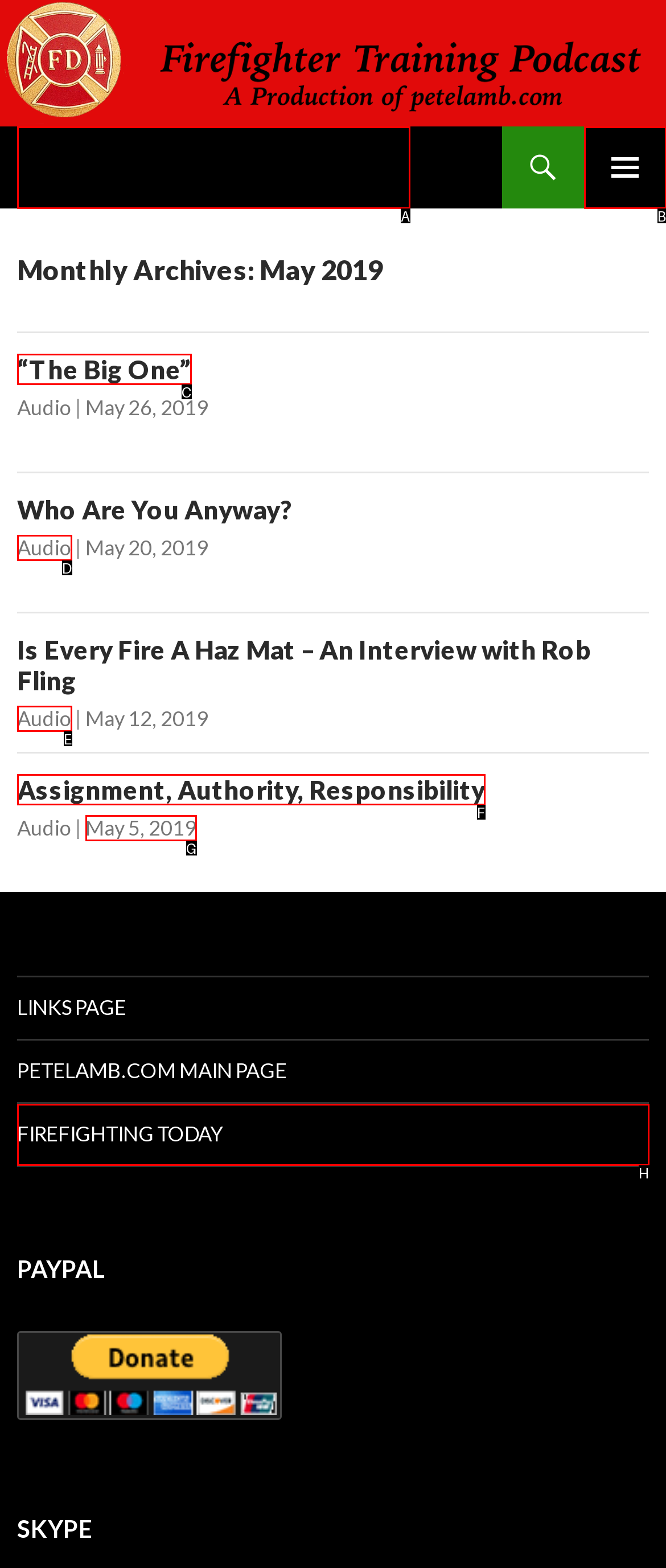With the provided description: Audio, select the most suitable HTML element. Respond with the letter of the selected option.

D